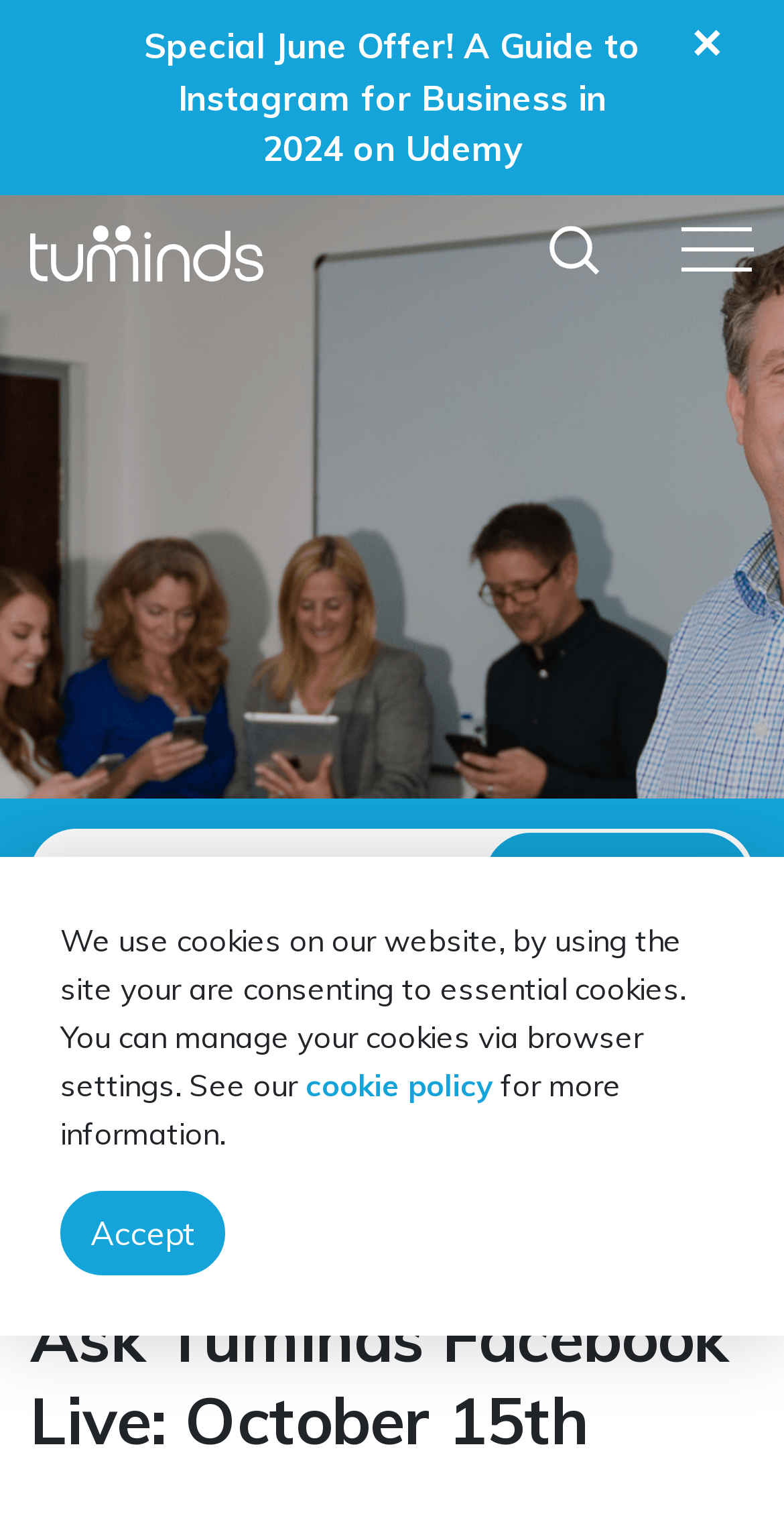Indicate the bounding box coordinates of the element that must be clicked to execute the instruction: "Ask a question on Facebook Live". The coordinates should be given as four float numbers between 0 and 1, i.e., [left, top, right, bottom].

[0.038, 0.774, 0.818, 0.8]